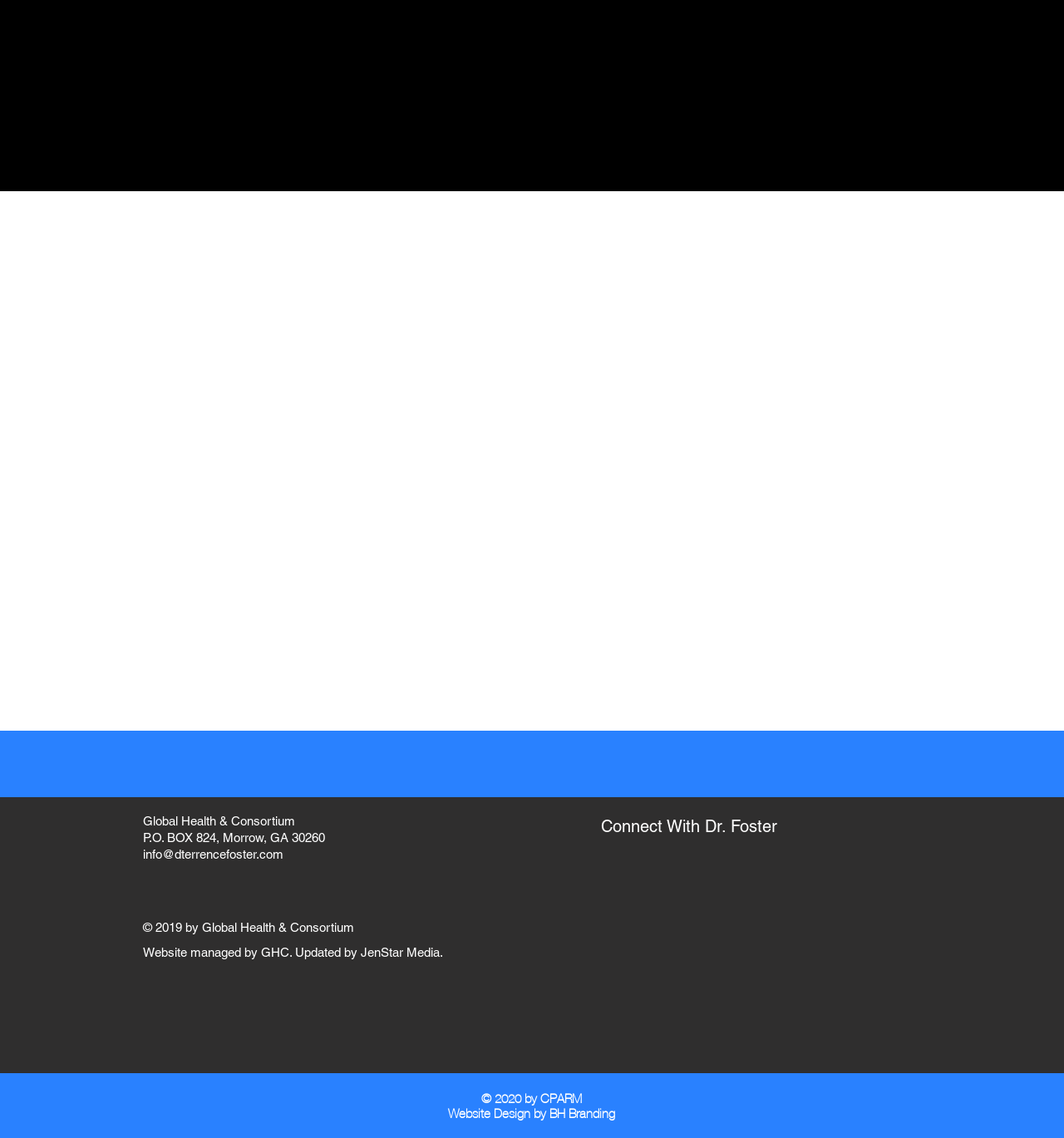What is the copyright year of CPARM?
Provide a detailed answer to the question using information from the image.

The webpage has a heading element with the text '© 2020 by CPARM', which suggests that the copyright year of CPARM is 2020.